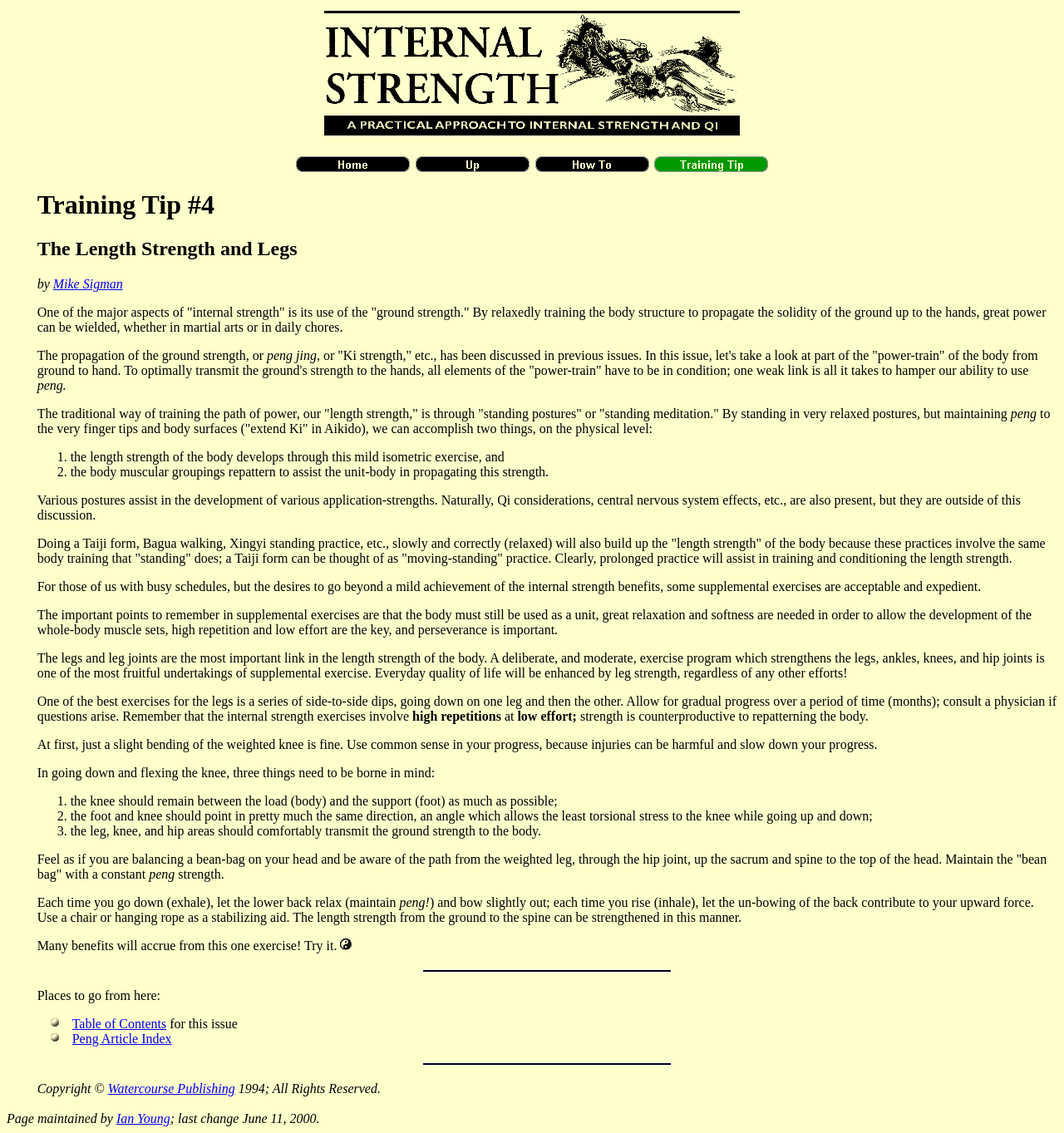Indicate the bounding box coordinates of the element that must be clicked to execute the instruction: "Read the 'Training Tip #4' article". The coordinates should be given as four float numbers between 0 and 1, i.e., [left, top, right, bottom].

[0.035, 0.167, 0.994, 0.194]